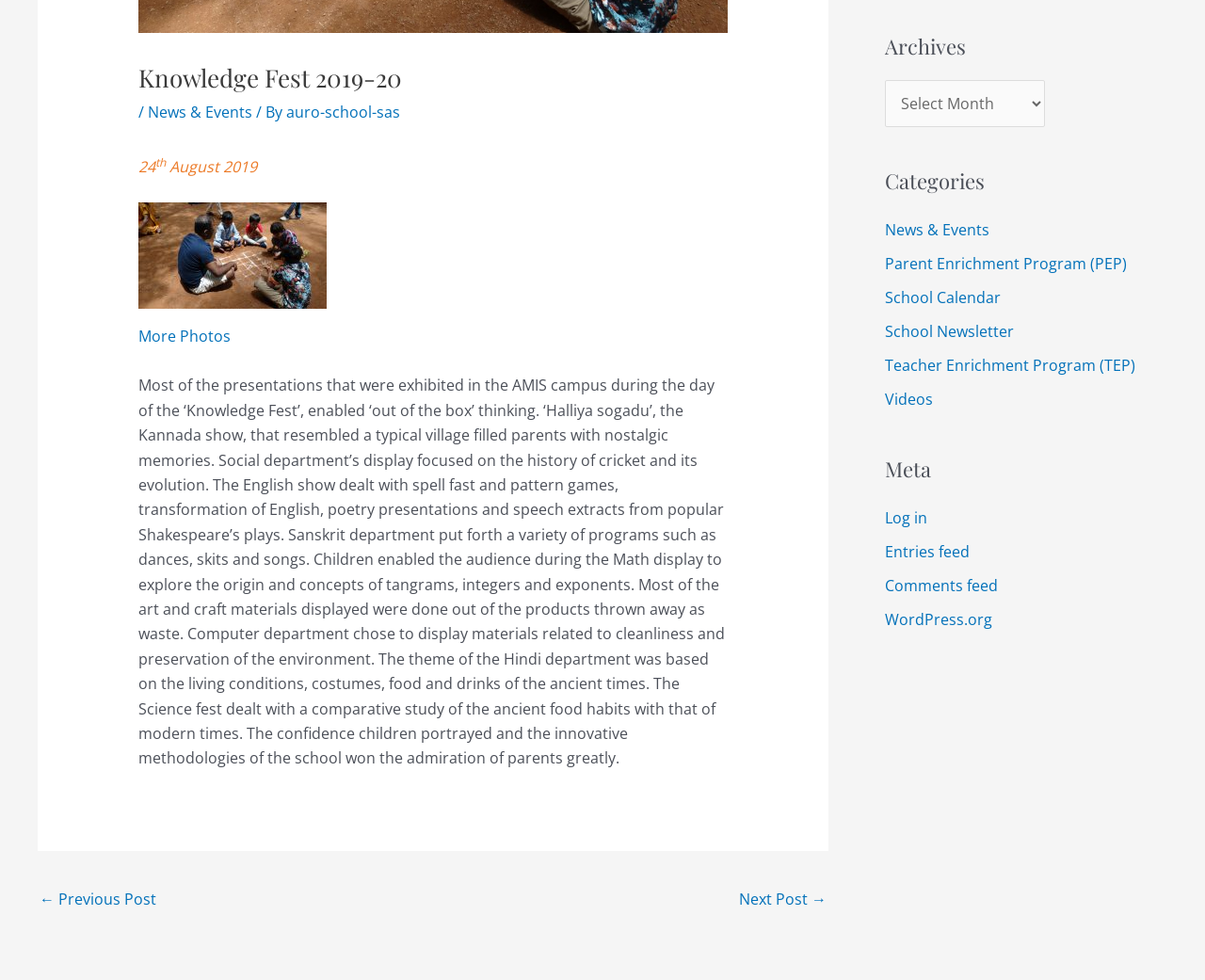Provide the bounding box coordinates, formatted as (top-left x, top-left y, bottom-right x, bottom-right y), with all values being floating point numbers between 0 and 1. Identify the bounding box of the UI element that matches the description: auro-school-sas

[0.237, 0.104, 0.332, 0.125]